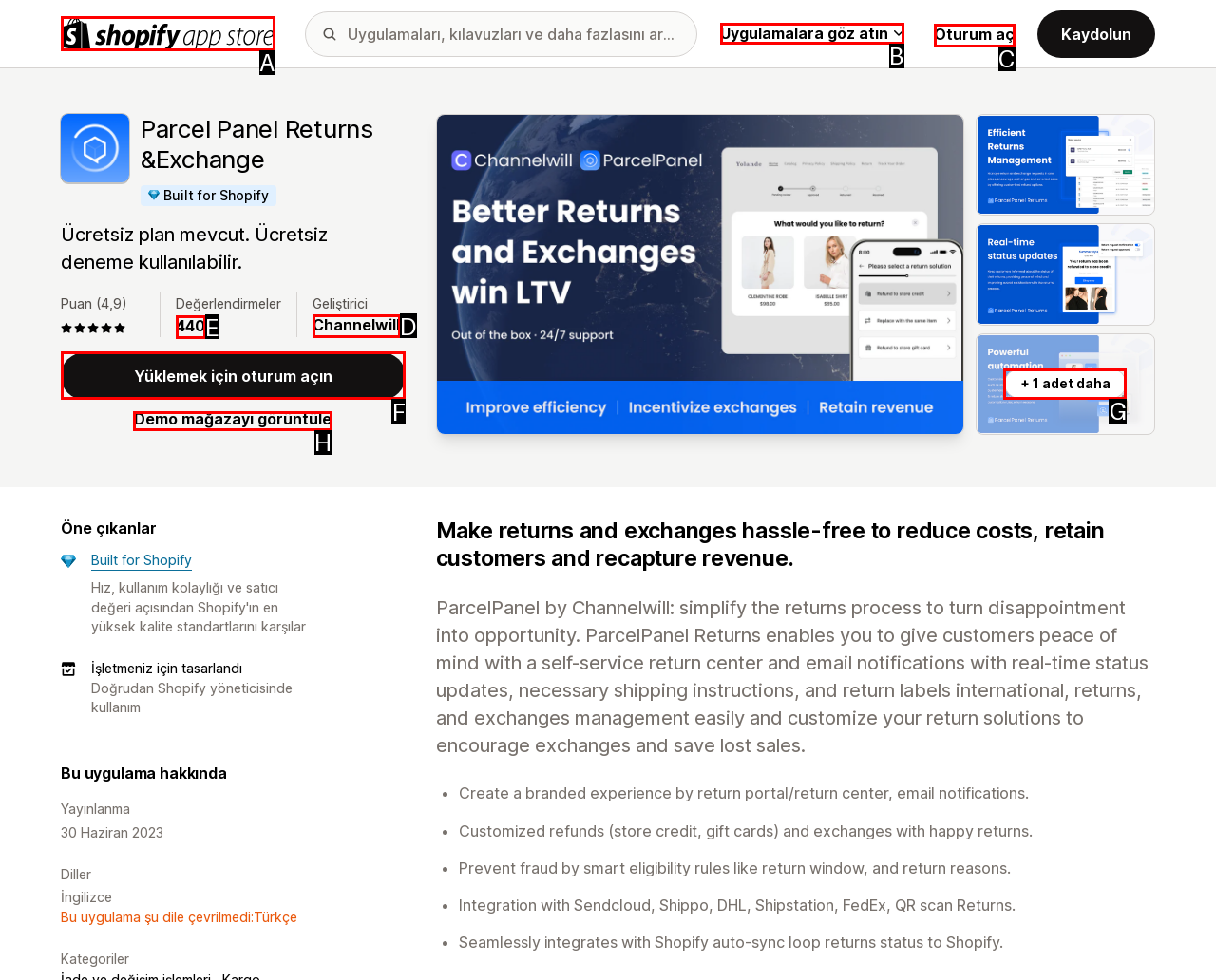Determine which letter corresponds to the UI element to click for this task: View the demo store
Respond with the letter from the available options.

H